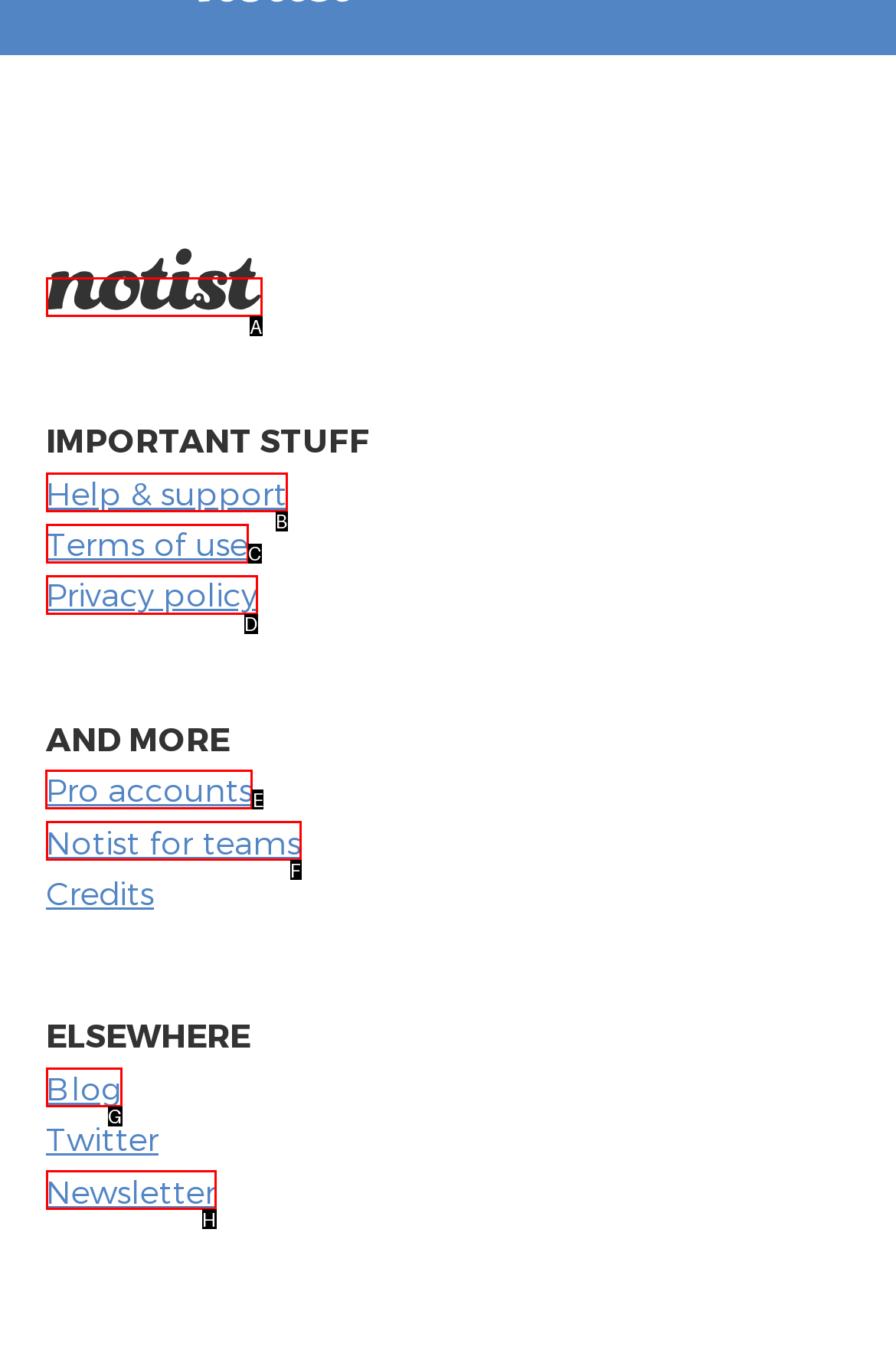Tell me which element should be clicked to achieve the following objective: Check out Pro accounts
Reply with the letter of the correct option from the displayed choices.

E